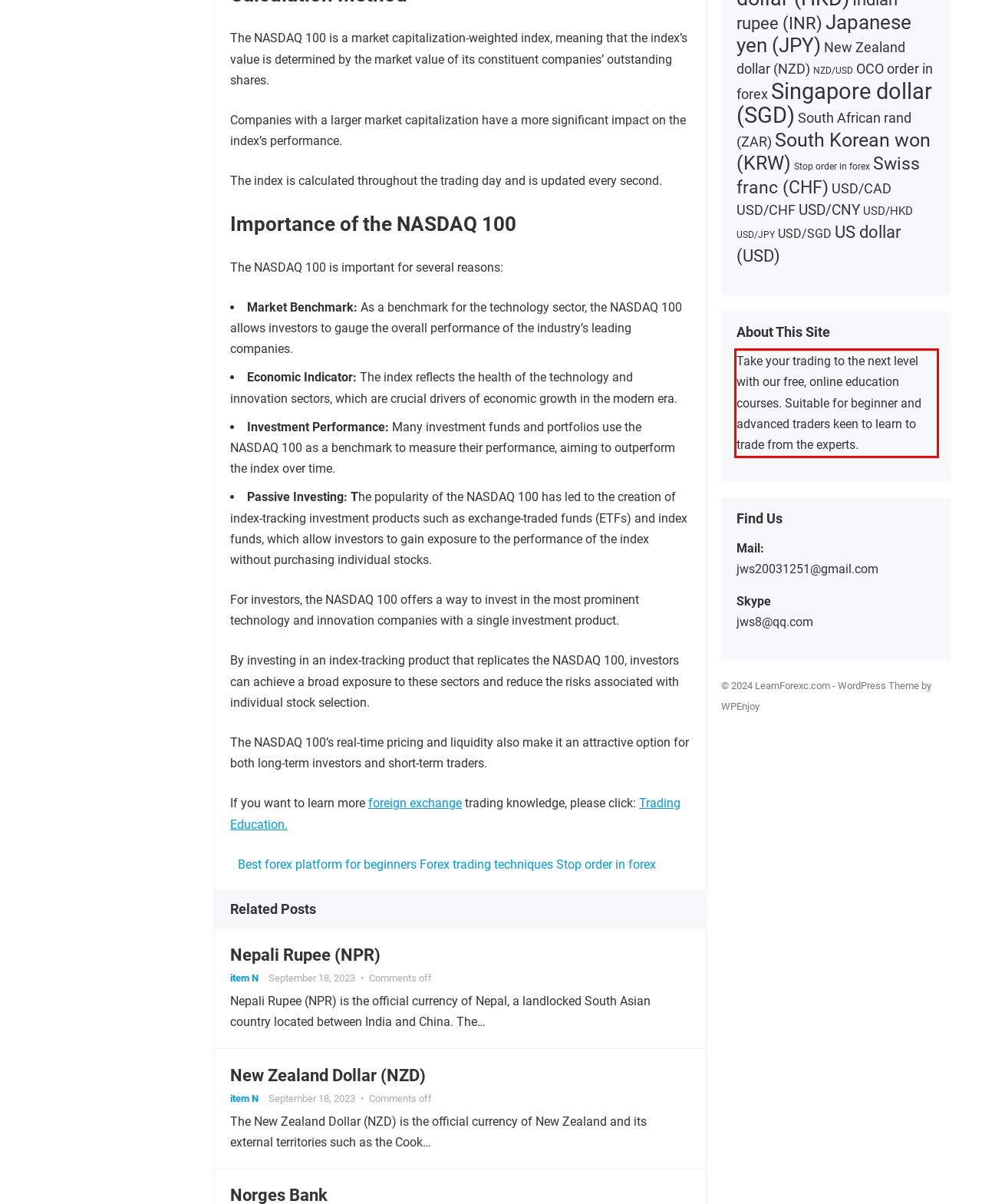Examine the webpage screenshot, find the red bounding box, and extract the text content within this marked area.

Take your trading to the next level with our free, online education courses. Suitable for beginner and advanced traders keen to learn to trade from the experts.